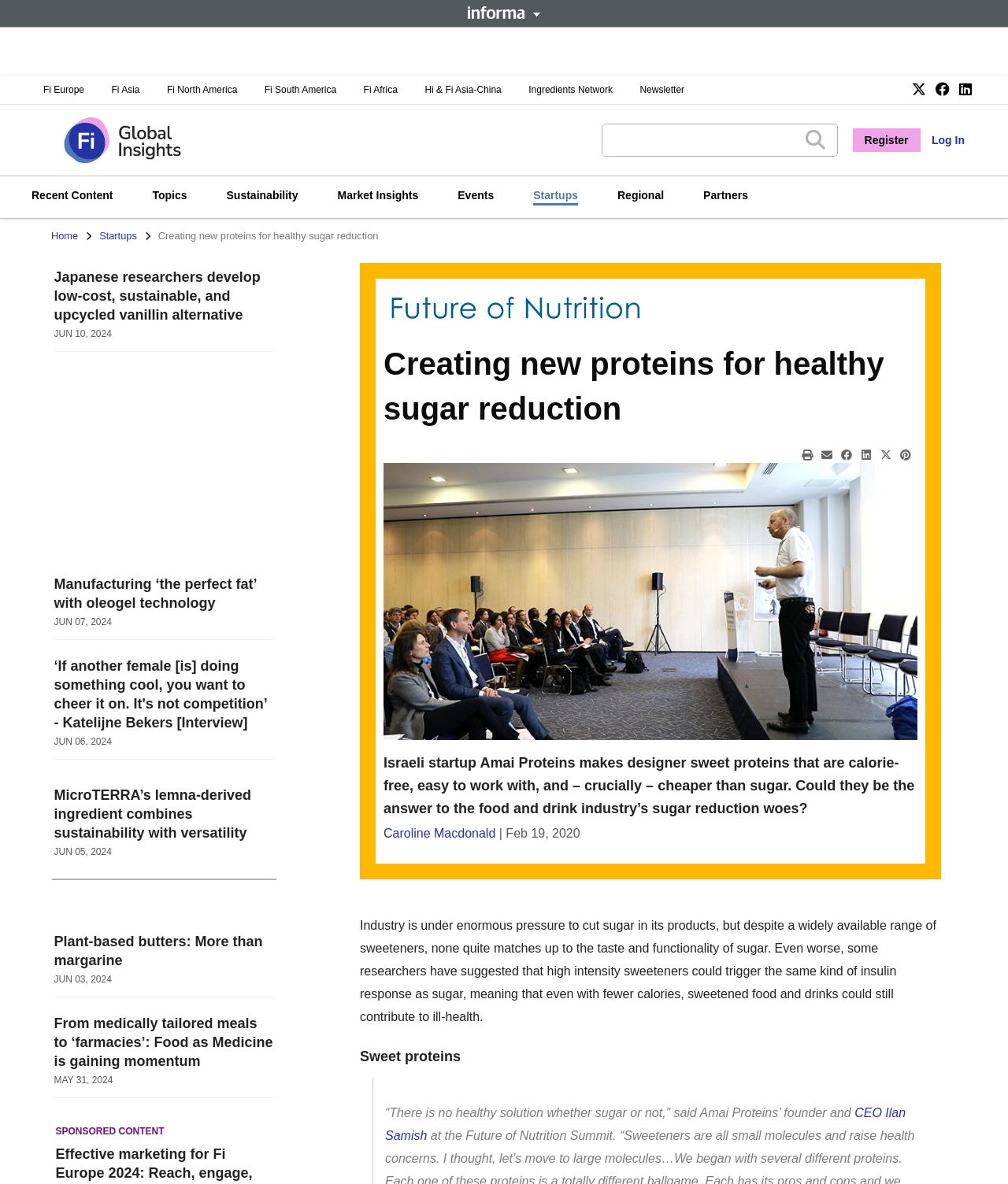Locate the primary headline on the webpage and provide its text.

Creating new proteins for healthy sugar reduction